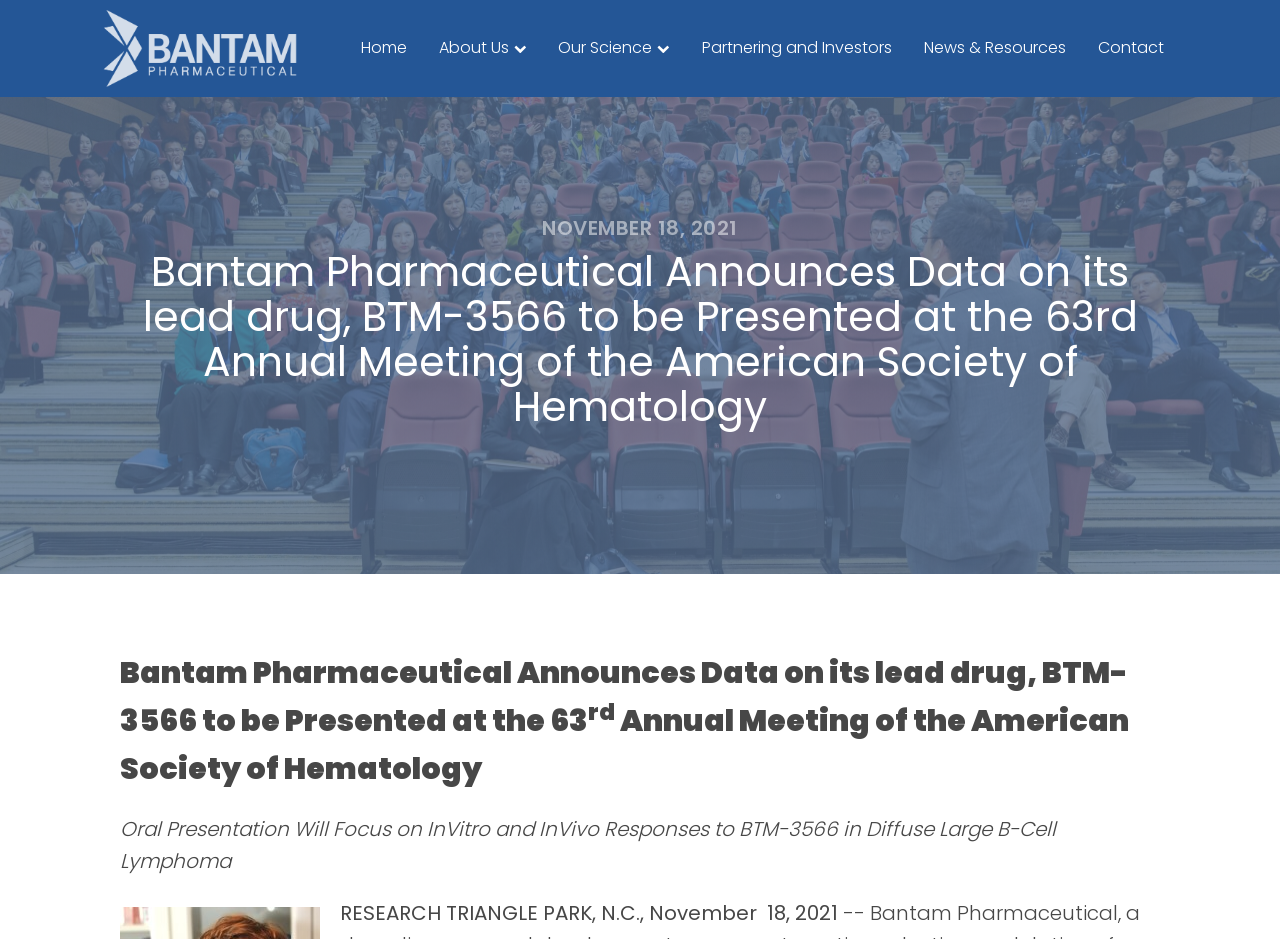What is the name of the drug being presented?
Please interpret the details in the image and answer the question thoroughly.

I found the name of the drug by reading the heading elements that mention 'Bantam Pharmaceutical Announces Data on its lead drug, BTM-3566...' which is the main topic of the webpage.